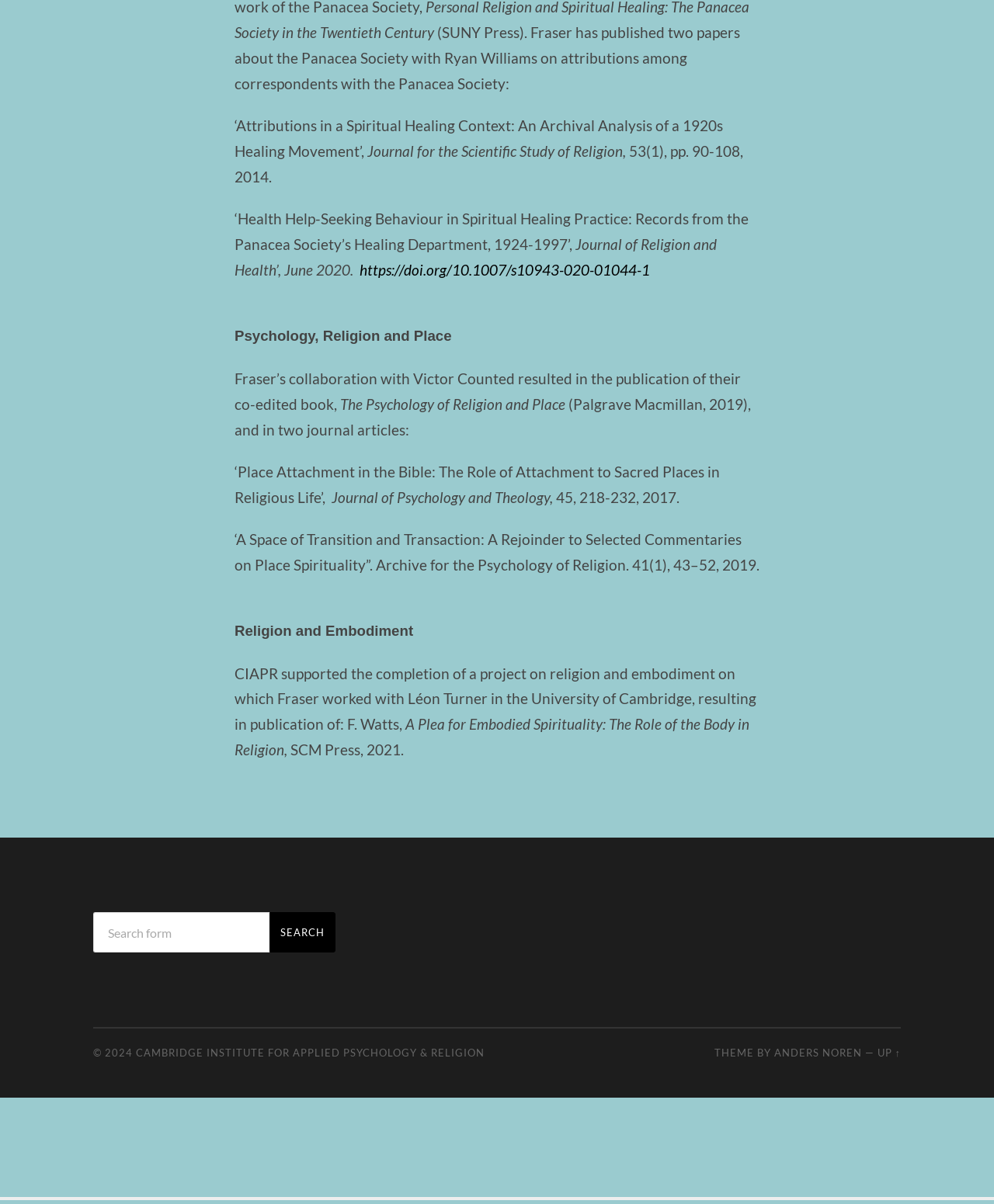What is the name of the book co-edited by Fraser?
Refer to the image and respond with a one-word or short-phrase answer.

The Psychology of Religion and Place